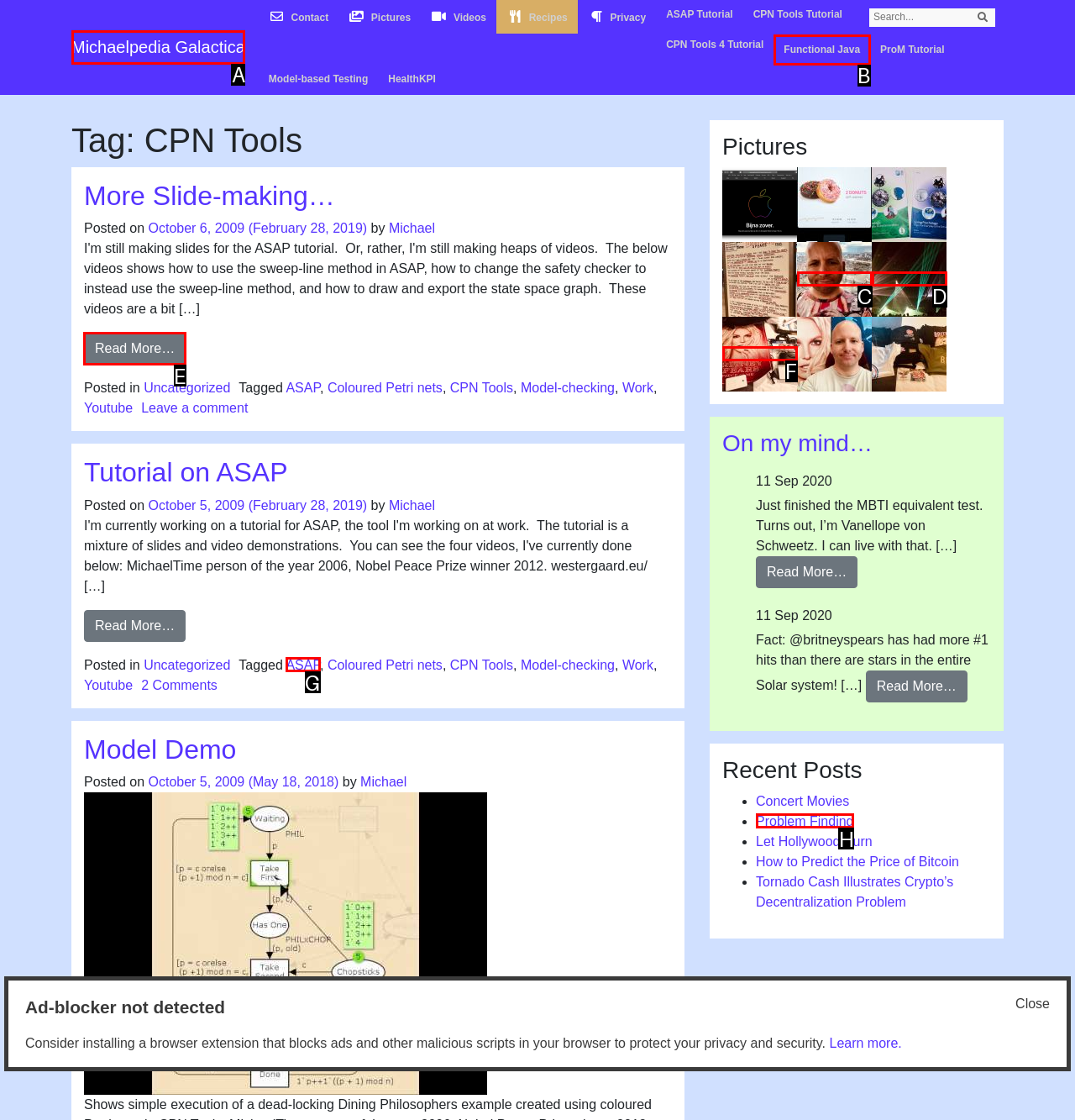Which letter corresponds to the correct option to complete the task: Read More about More Slide-making…?
Answer with the letter of the chosen UI element.

E